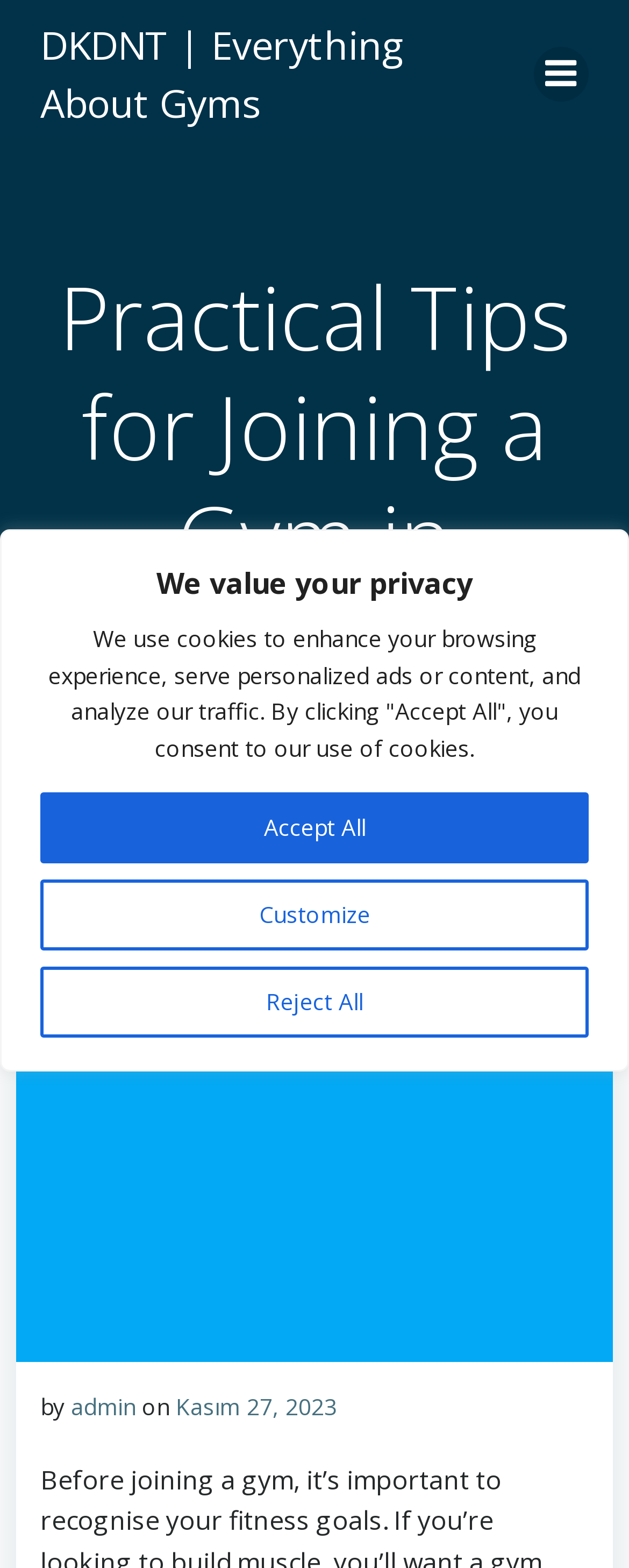Determine the bounding box coordinates of the clickable area required to perform the following instruction: "check the post date". The coordinates should be represented as four float numbers between 0 and 1: [left, top, right, bottom].

[0.279, 0.887, 0.536, 0.907]